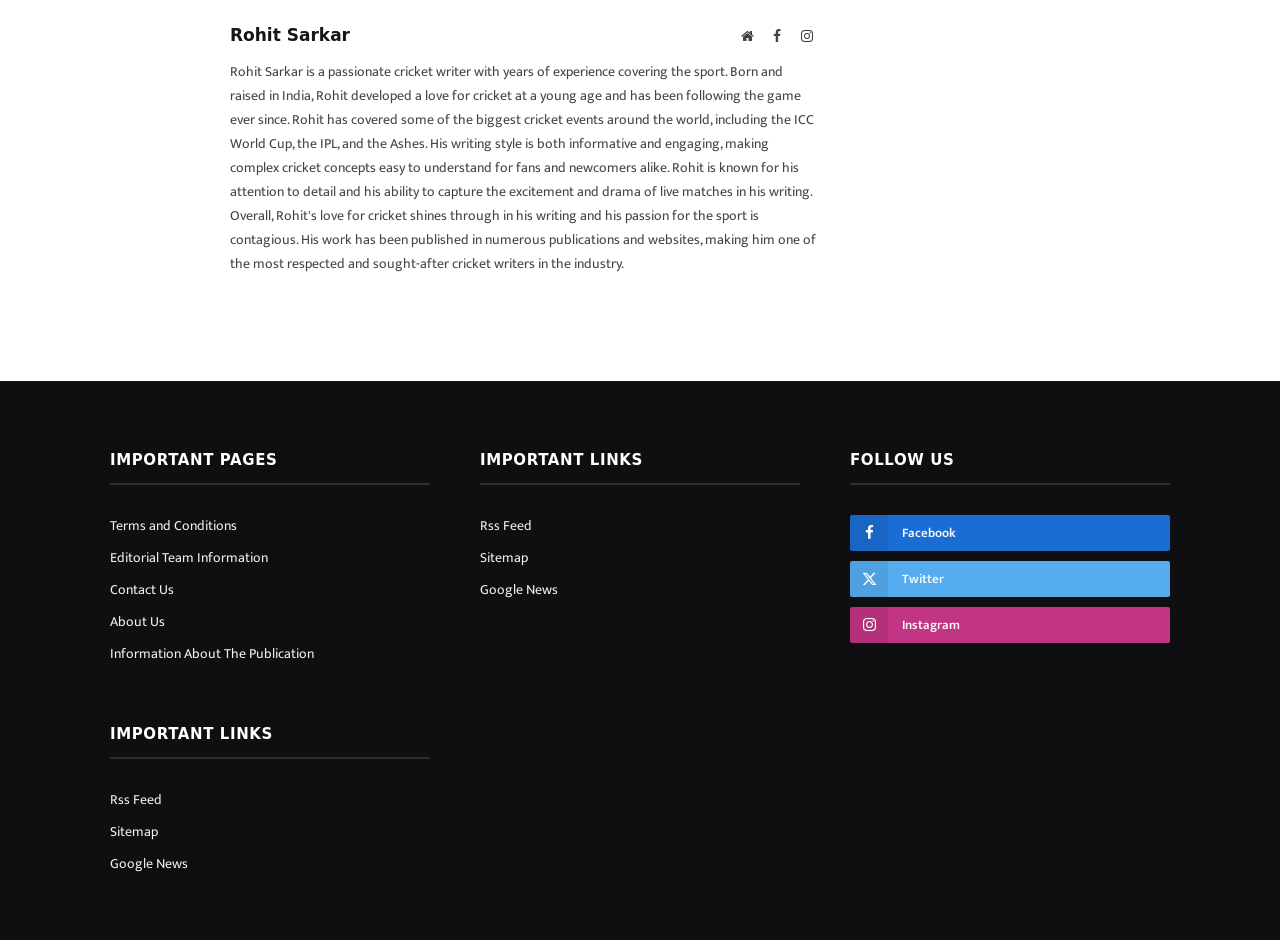What is the name of the person linked at the top left?
Please look at the screenshot and answer in one word or a short phrase.

Rohit Sarkar